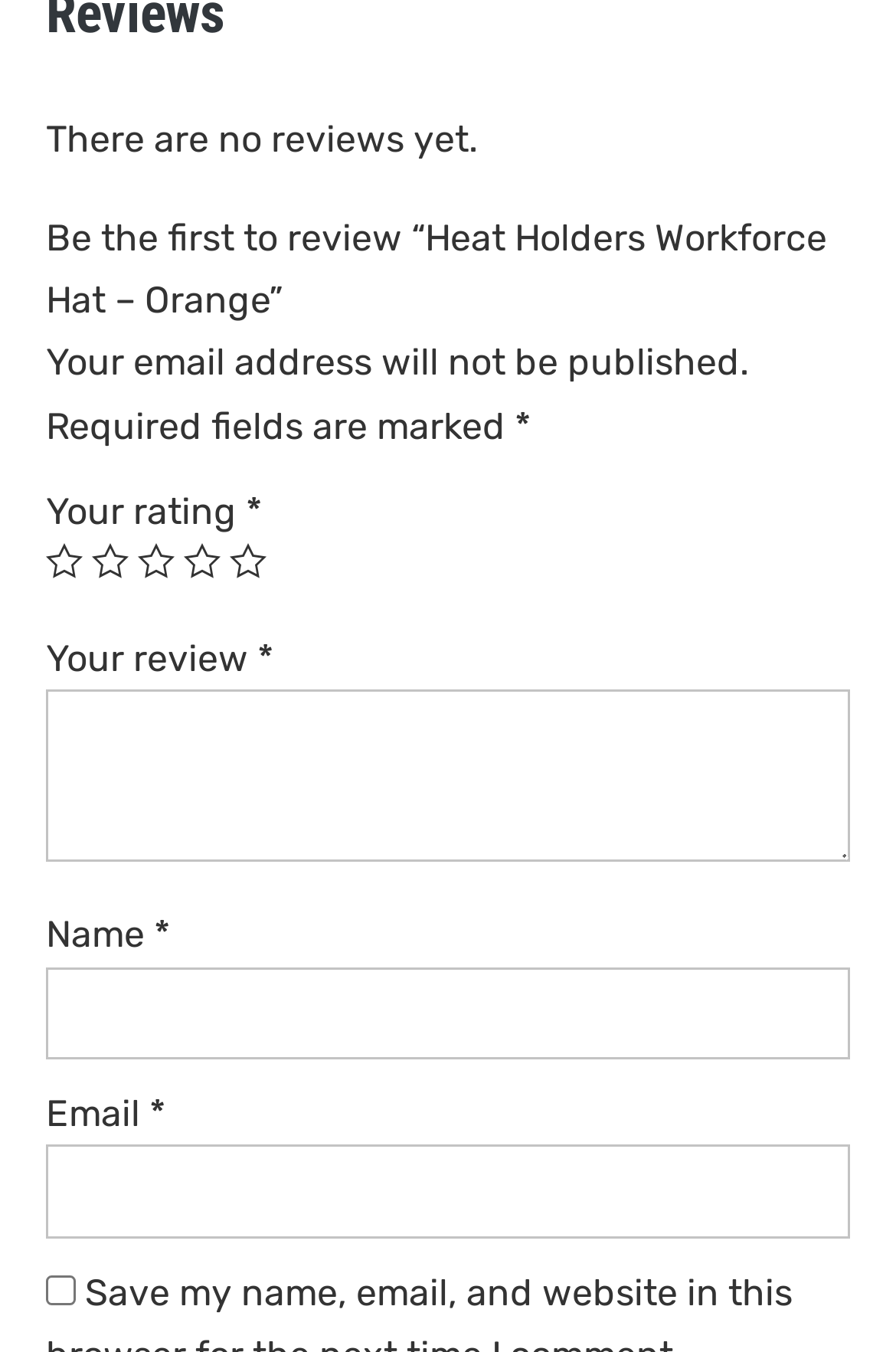Please specify the bounding box coordinates for the clickable region that will help you carry out the instruction: "Rate the product".

[0.051, 0.401, 0.092, 0.428]